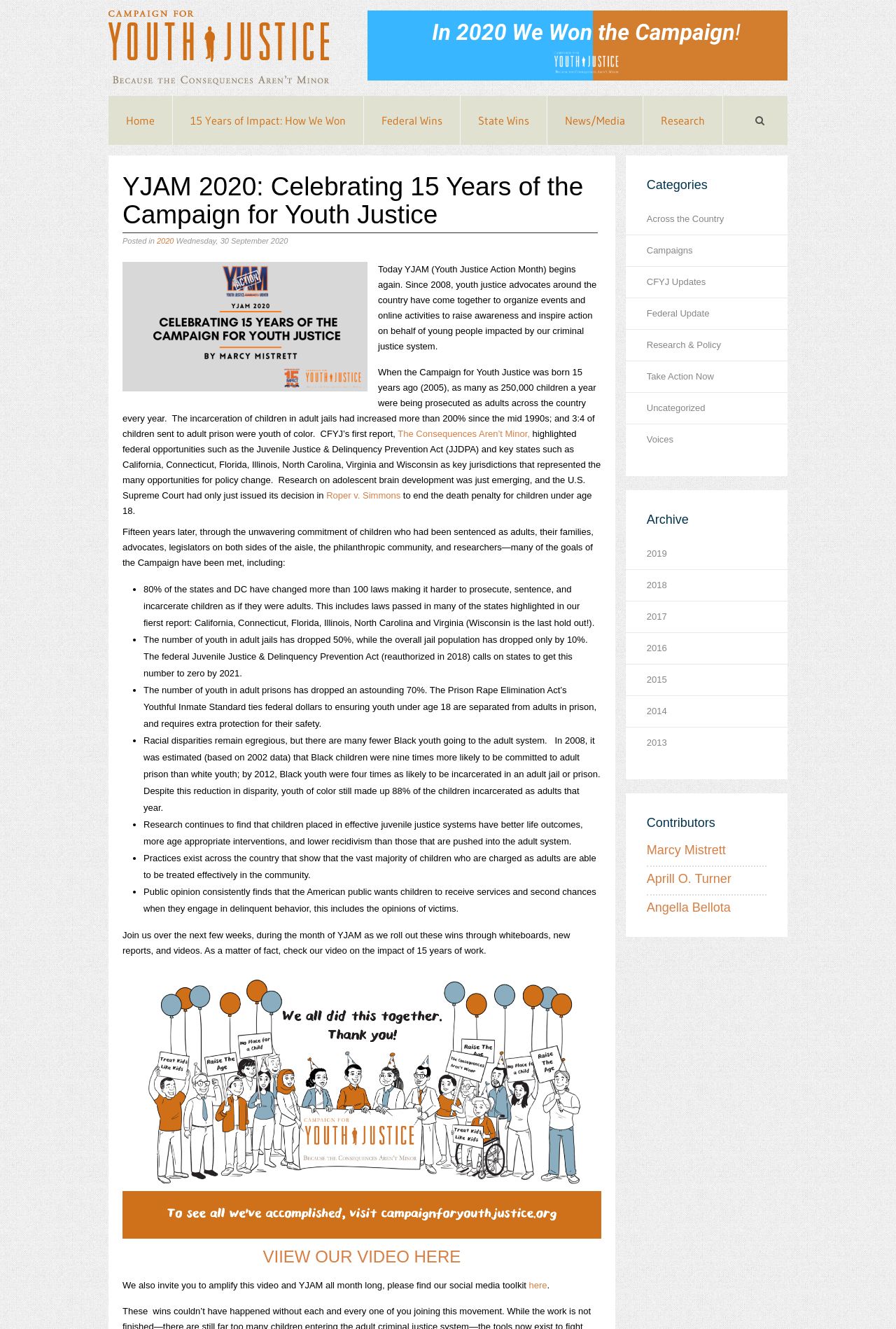Find the bounding box coordinates for the area that should be clicked to accomplish the instruction: "Click the 'Home' link".

[0.121, 0.072, 0.193, 0.109]